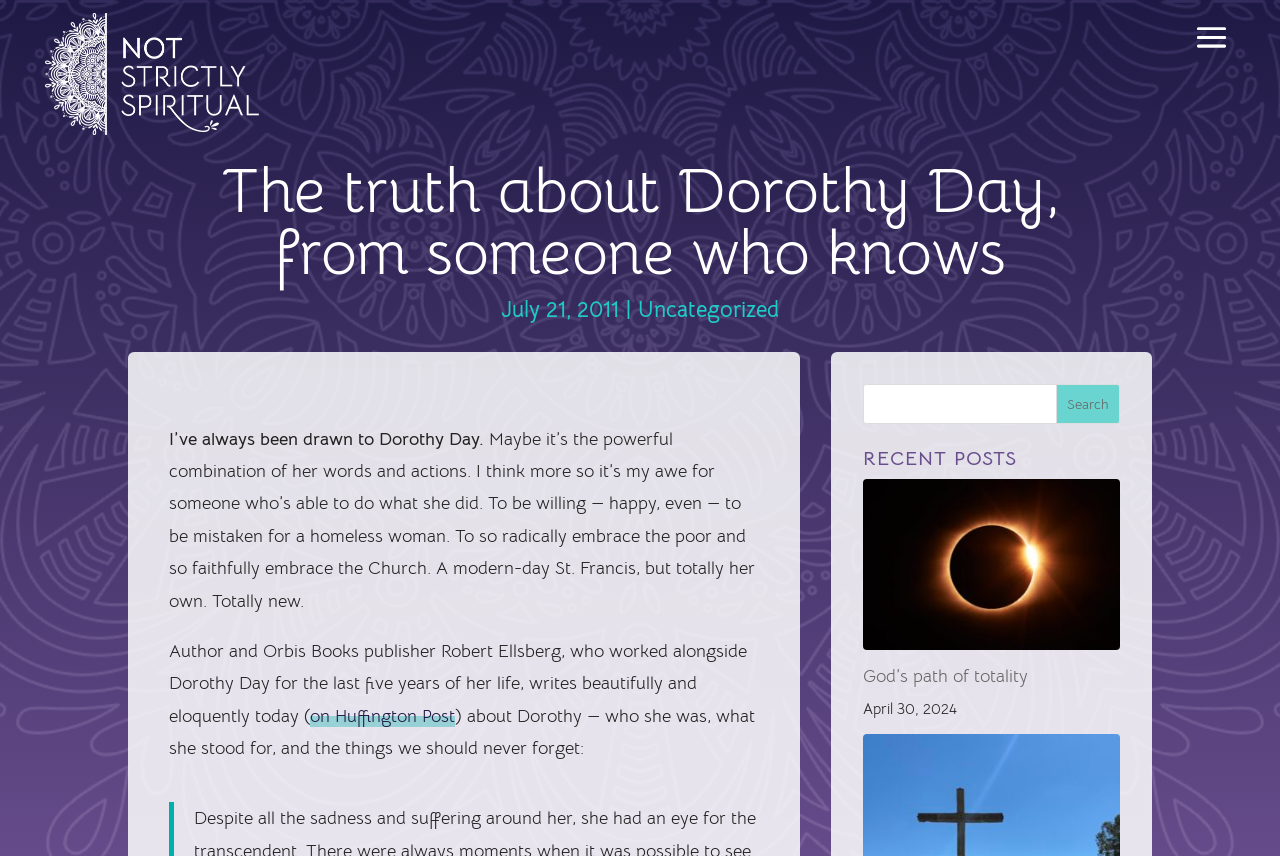What is the name of the author mentioned in the article?
Look at the screenshot and respond with a single word or phrase.

Robert Ellsberg